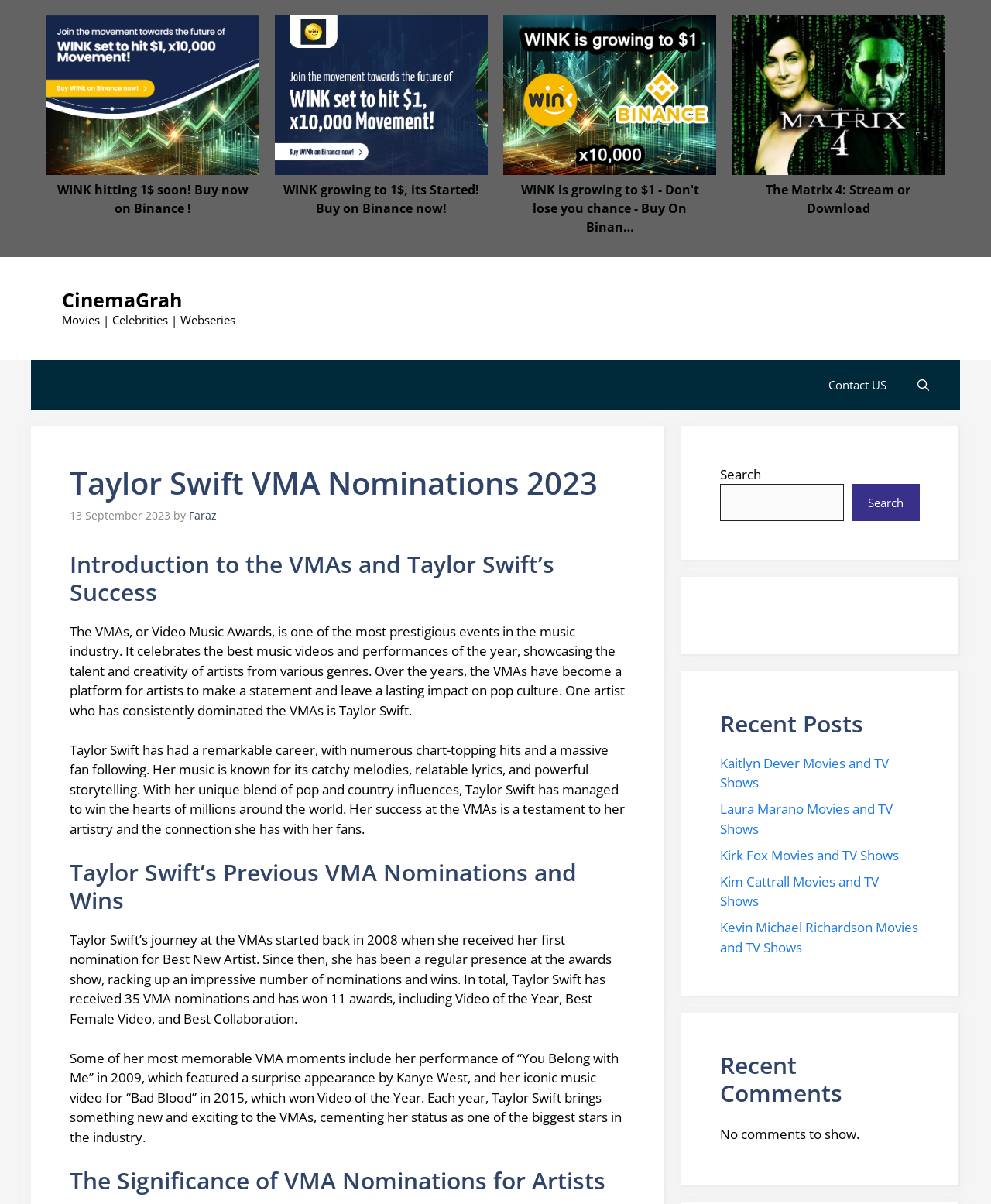Could you determine the bounding box coordinates of the clickable element to complete the instruction: "Read about Kaitlyn Dever Movies and TV Shows"? Provide the coordinates as four float numbers between 0 and 1, i.e., [left, top, right, bottom].

[0.727, 0.626, 0.897, 0.657]